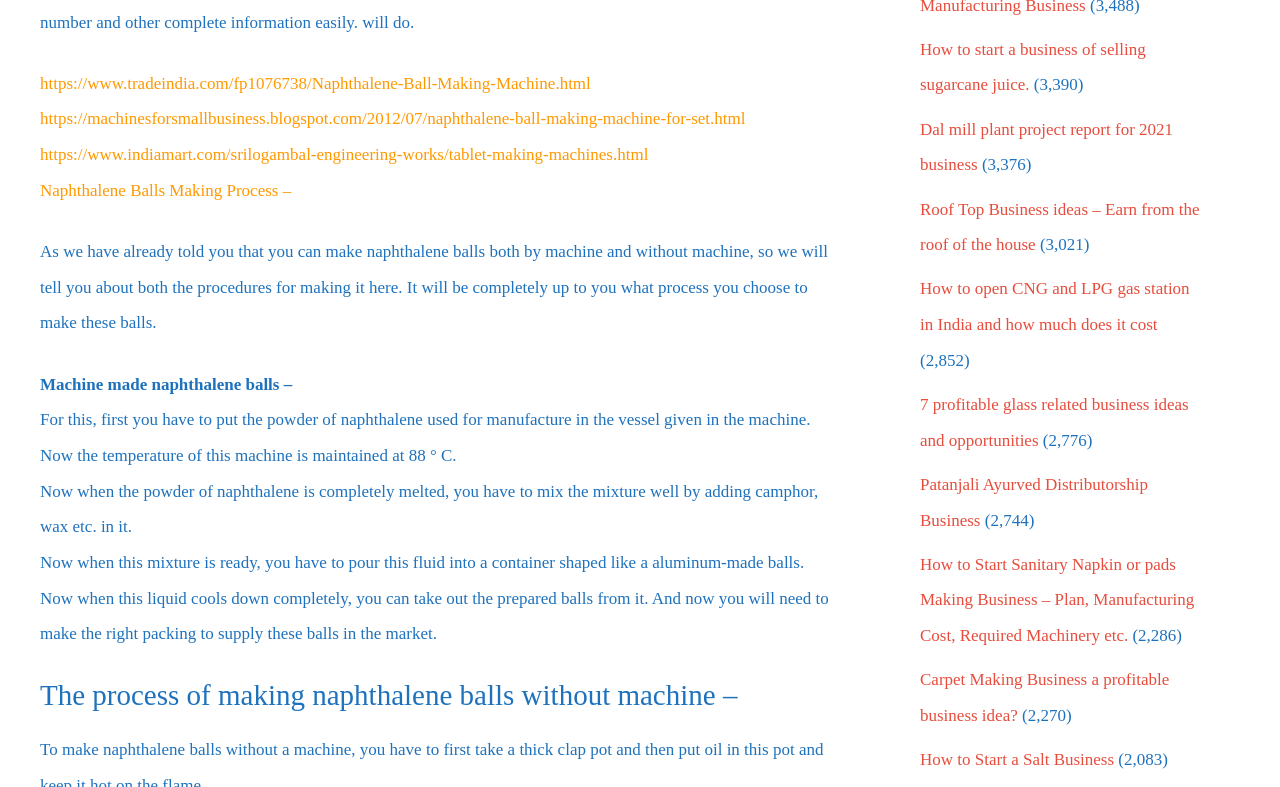Kindly respond to the following question with a single word or a brief phrase: 
What is the temperature required for making naphthalene balls?

88°C